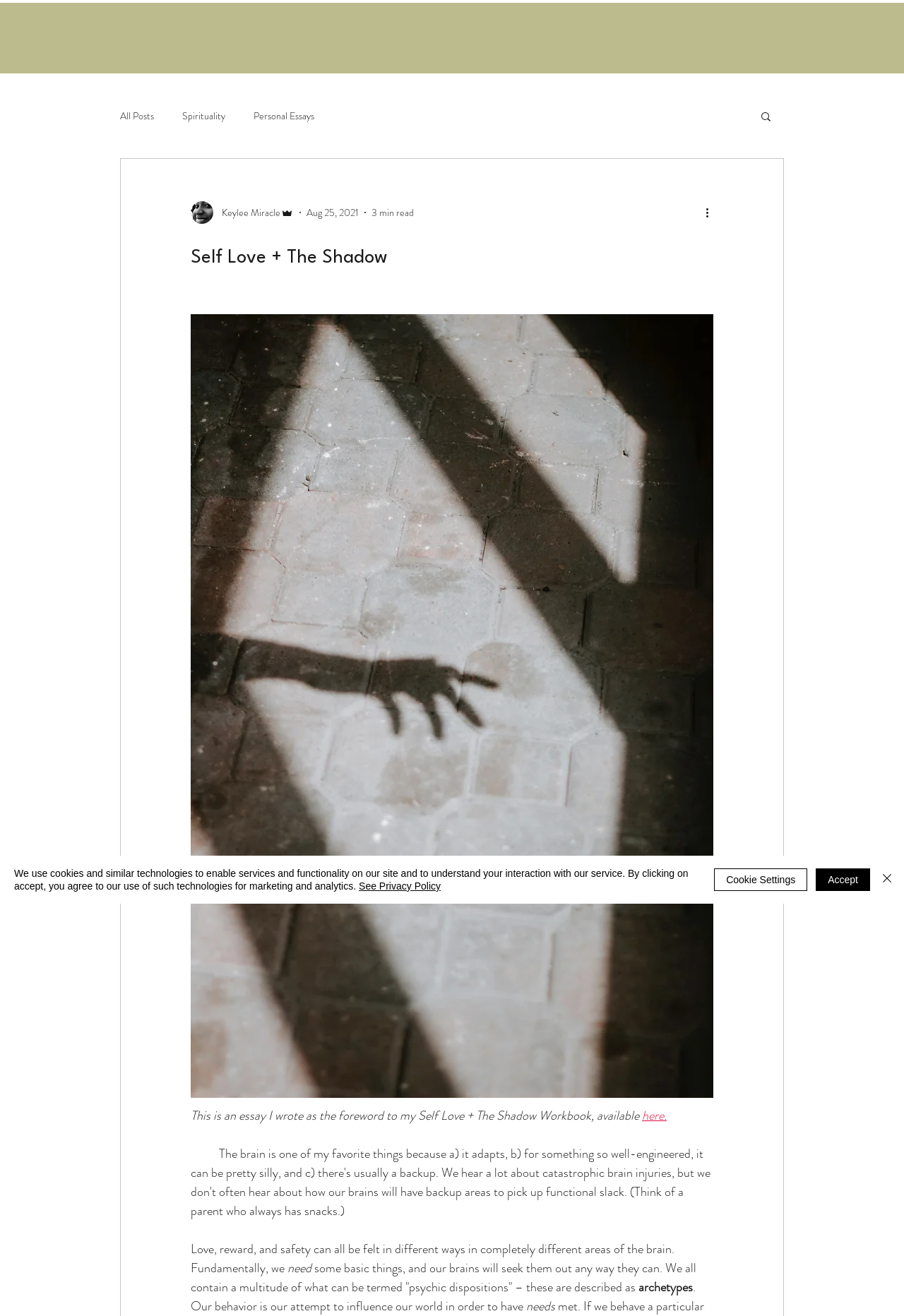Determine the bounding box coordinates of the section I need to click to execute the following instruction: "Read more about the 'Self Love + The Shadow' workbook". Provide the coordinates as four float numbers between 0 and 1, i.e., [left, top, right, bottom].

[0.71, 0.841, 0.738, 0.855]